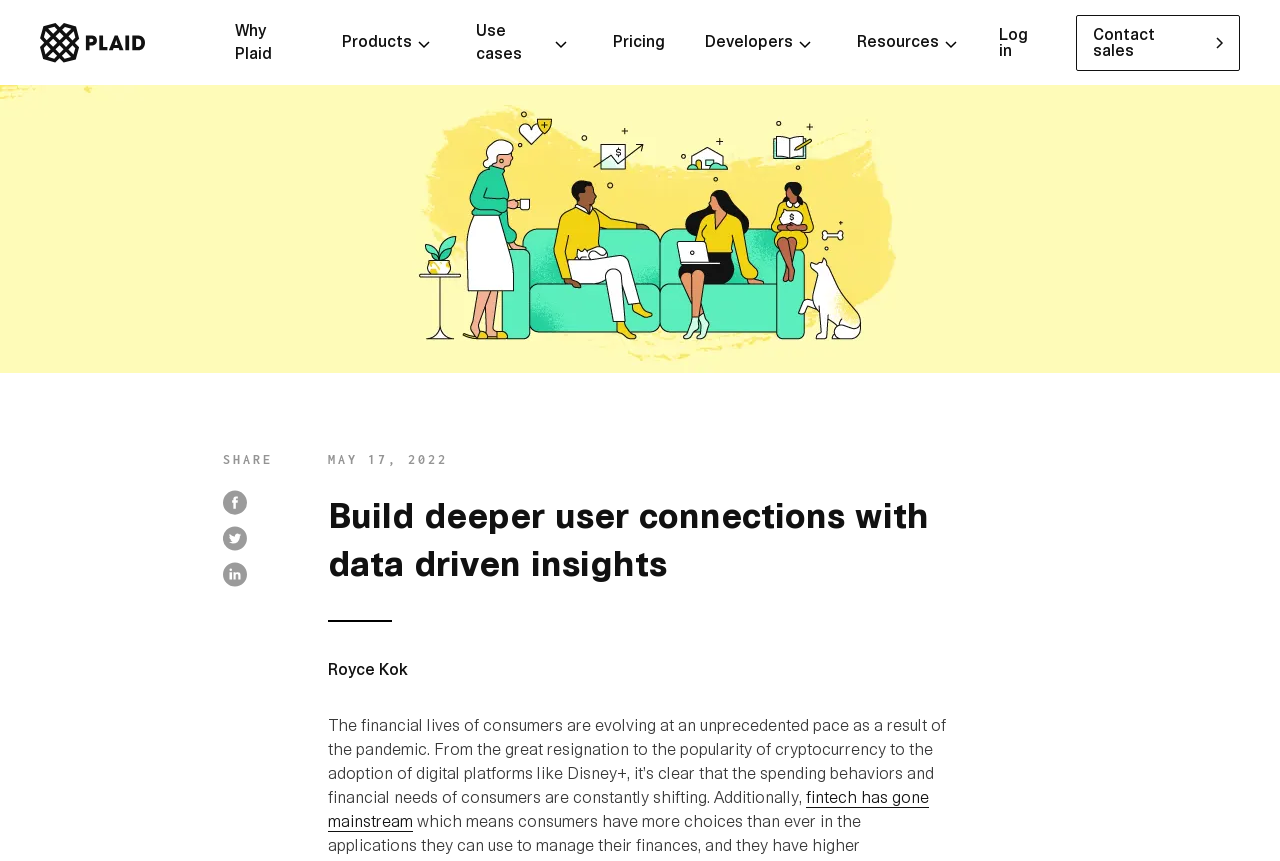How many social media sharing links are there?
Answer the question with a single word or phrase, referring to the image.

3